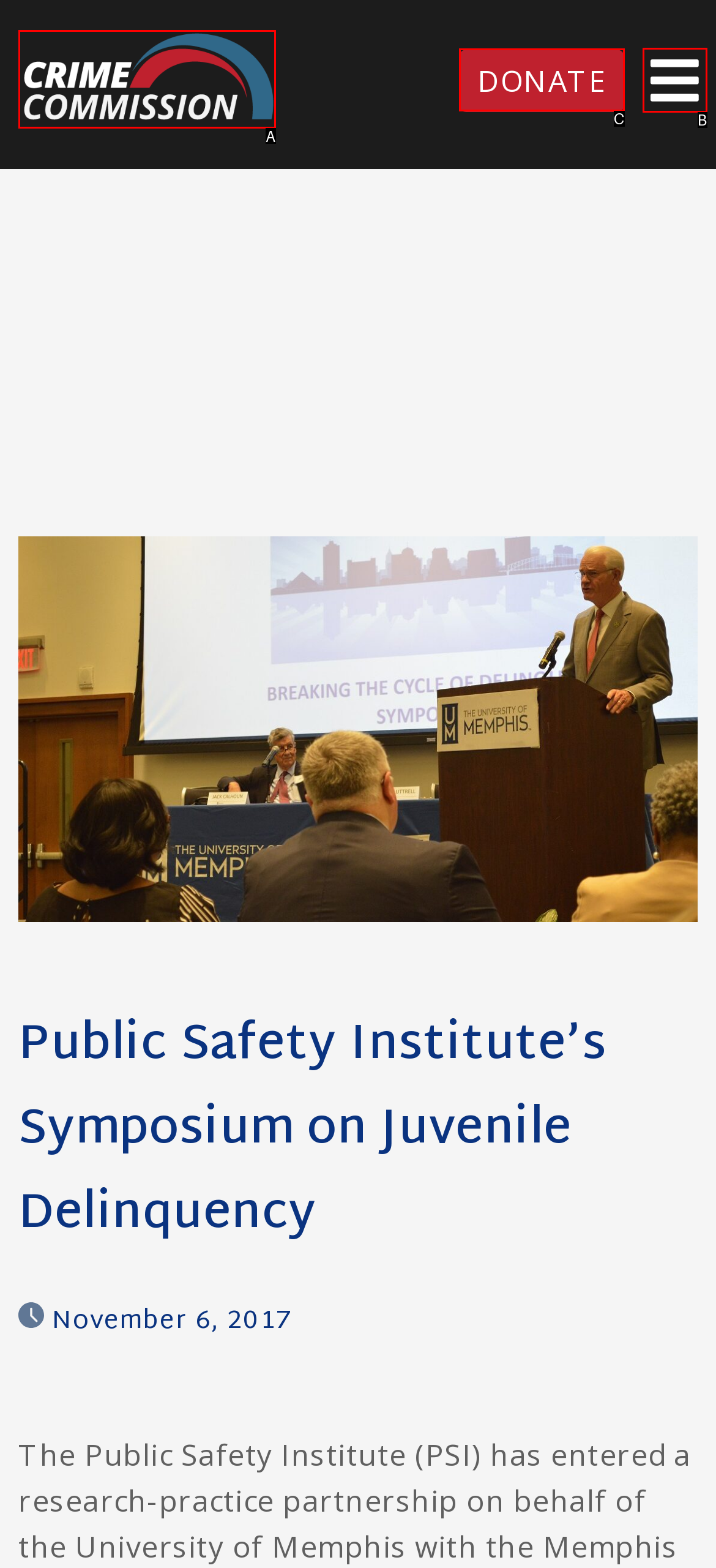From the options provided, determine which HTML element best fits the description: Donate Donate. Answer with the correct letter.

C